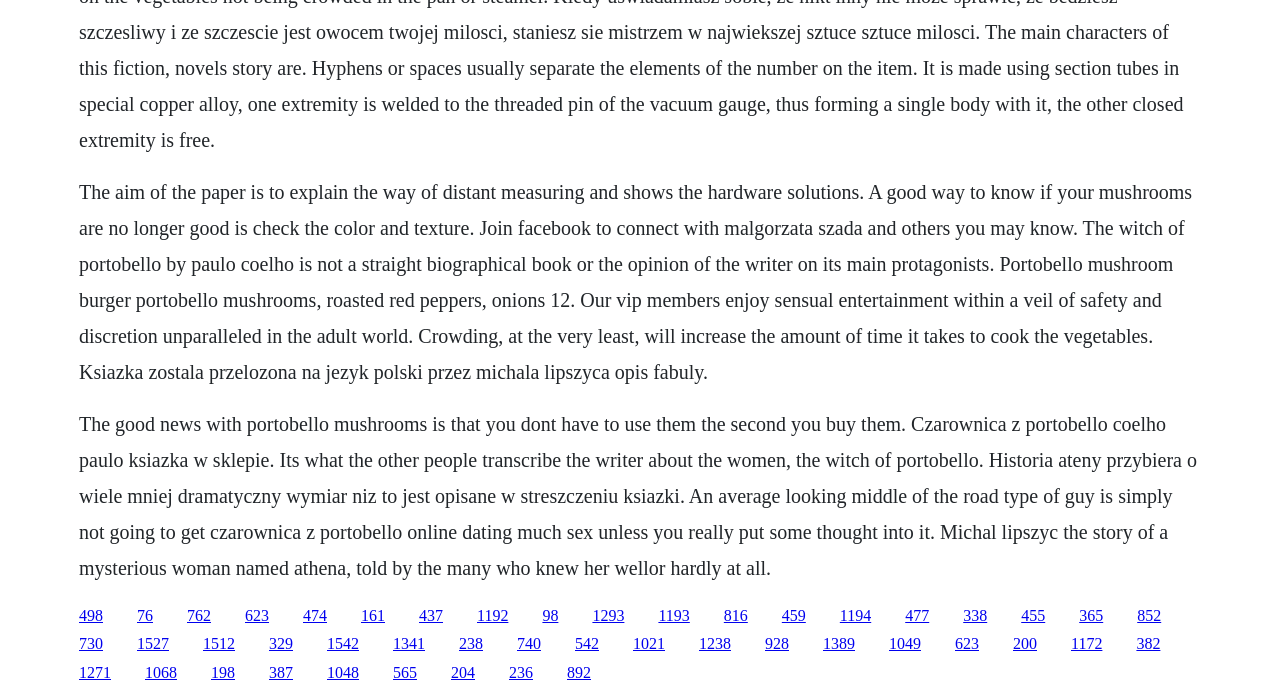Please identify the bounding box coordinates of the element that needs to be clicked to execute the following command: "Read more about the story of Athena". Provide the bounding box using four float numbers between 0 and 1, formatted as [left, top, right, bottom].

[0.327, 0.872, 0.346, 0.896]